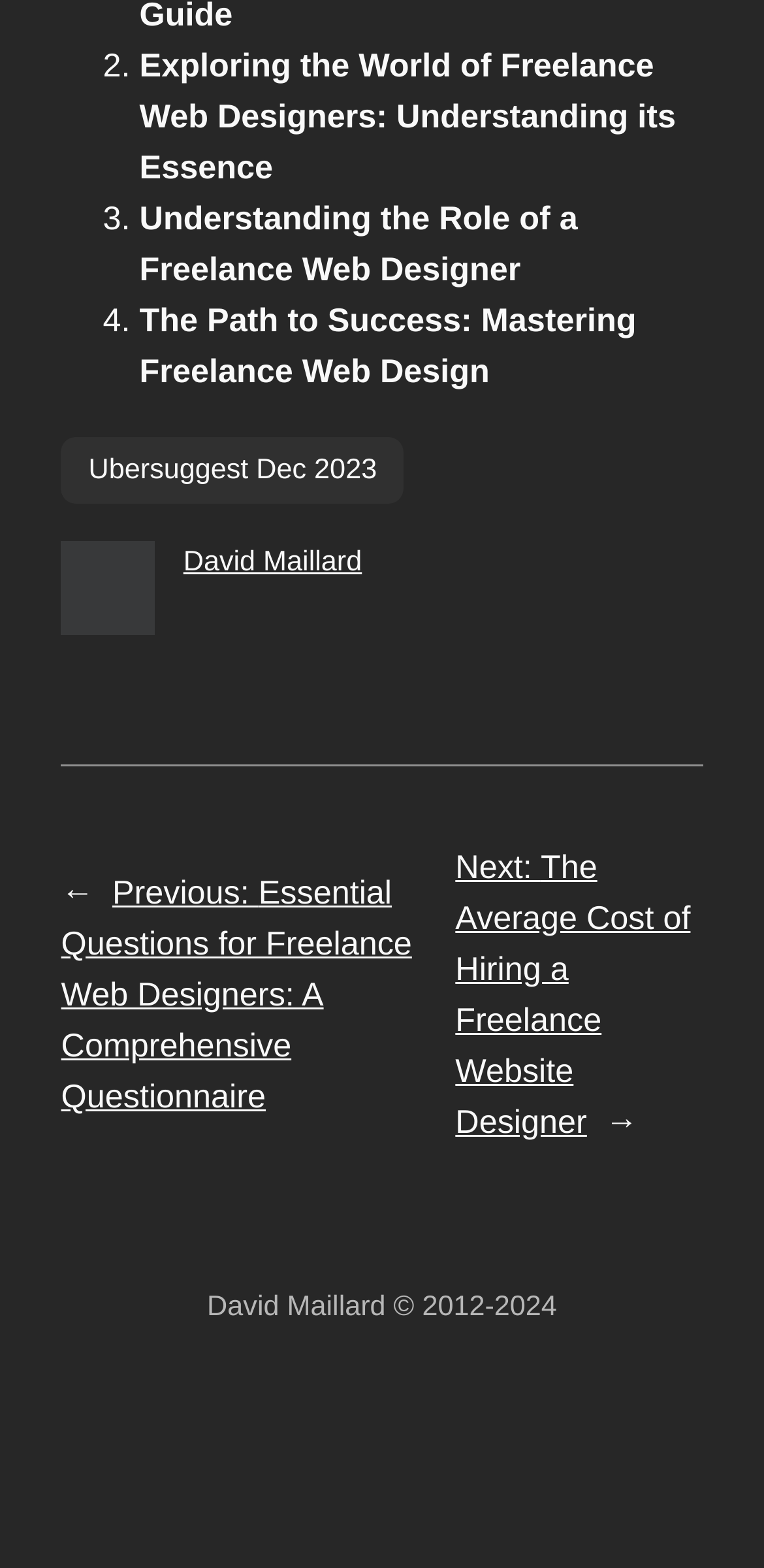Identify the bounding box coordinates for the element you need to click to achieve the following task: "Go to the previous post". The coordinates must be four float values ranging from 0 to 1, formatted as [left, top, right, bottom].

[0.08, 0.557, 0.539, 0.711]